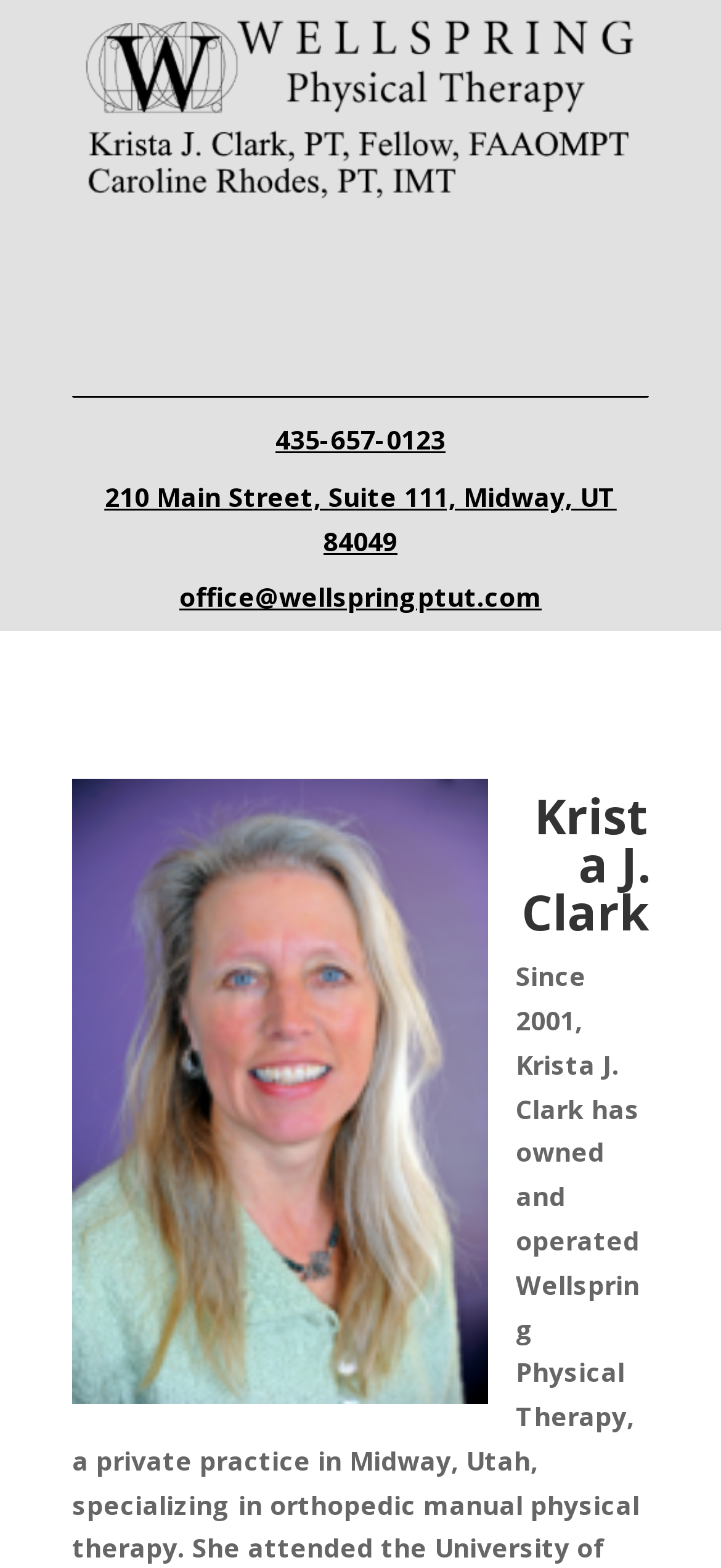Please predict the bounding box coordinates (top-left x, top-left y, bottom-right x, bottom-right y) for the UI element in the screenshot that fits the description: 210 Main Street, Suite 111,

[0.145, 0.305, 0.642, 0.328]